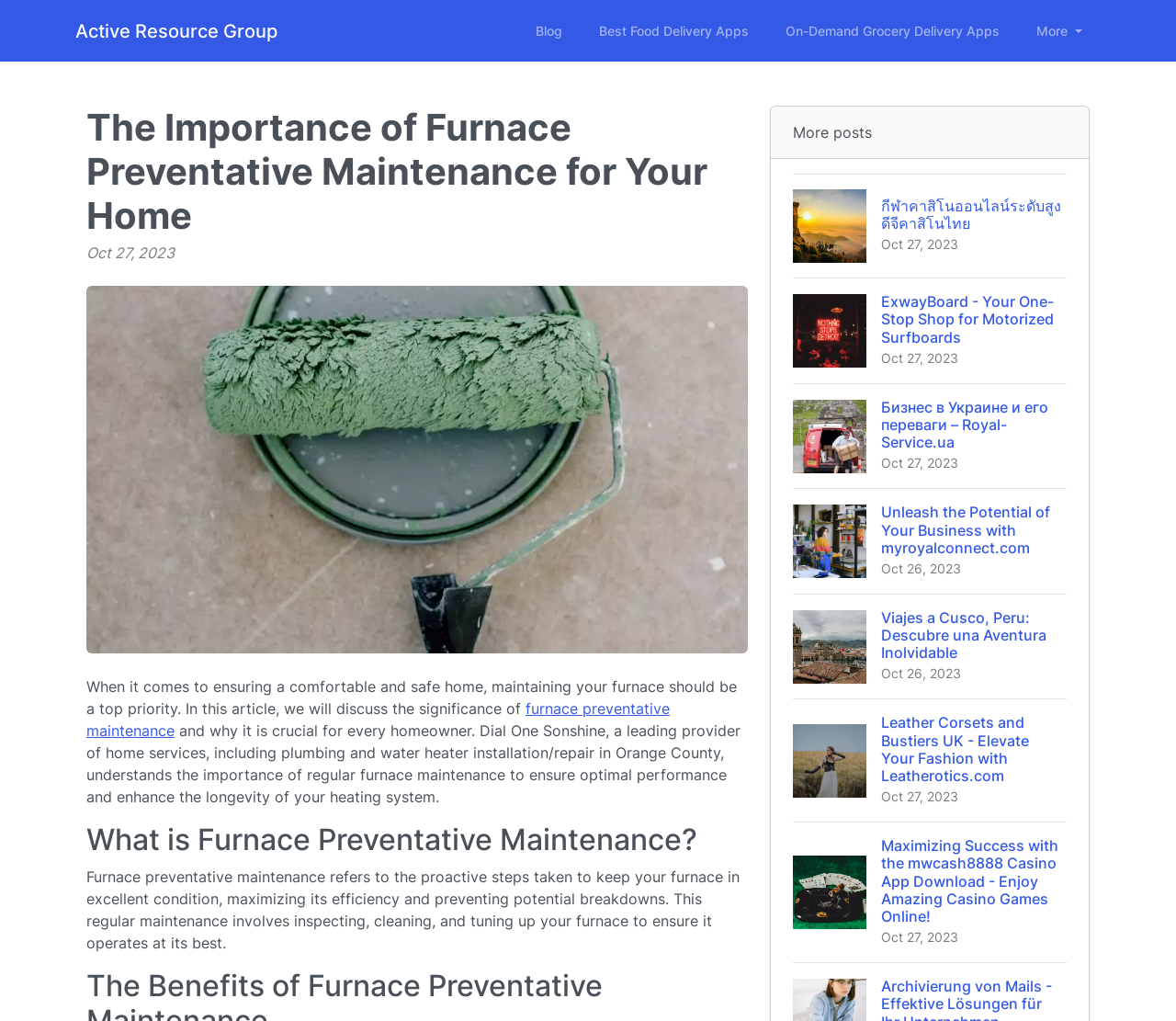Please determine the primary heading and provide its text.

The Importance of Furnace Preventative Maintenance for Your Home